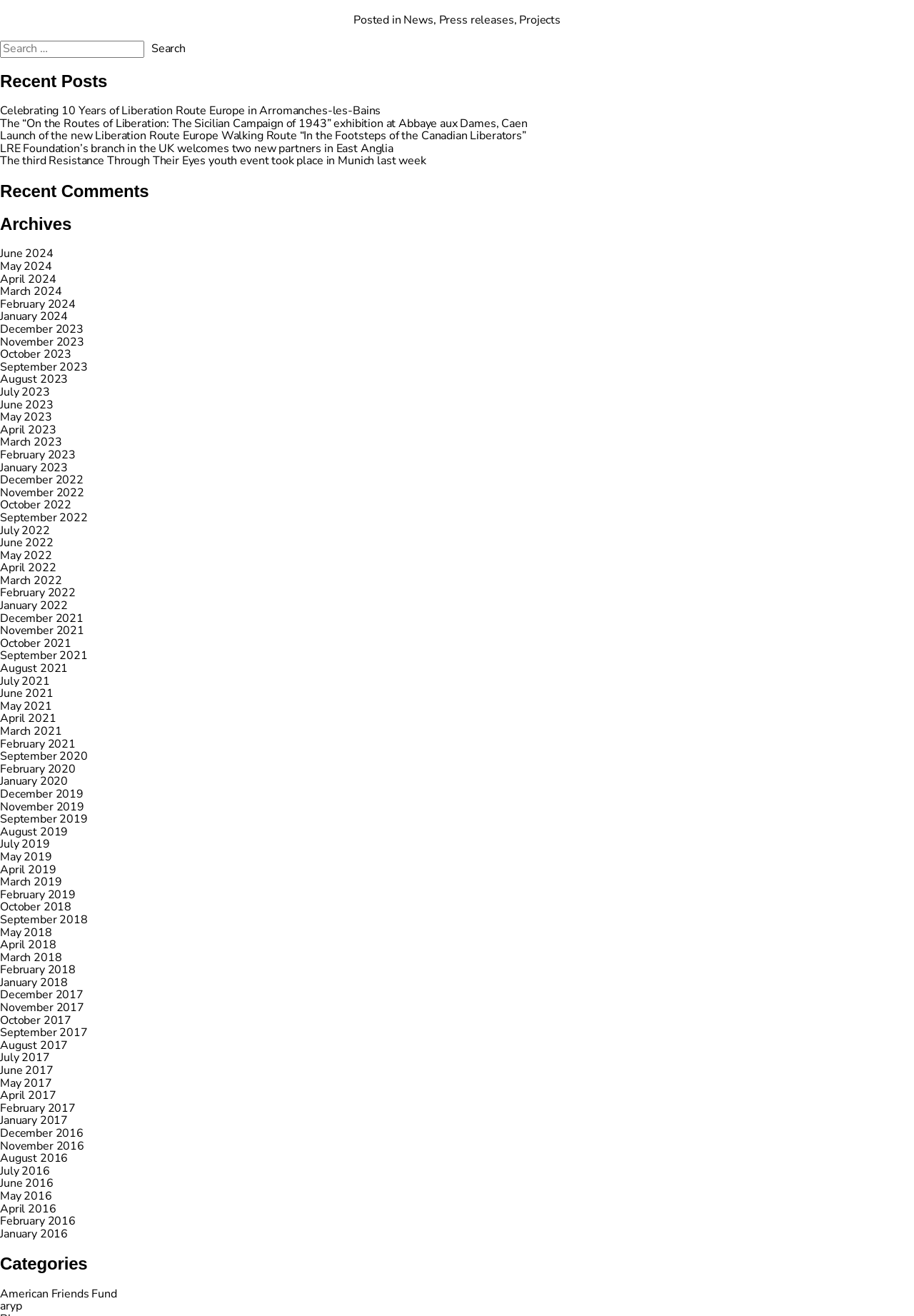For the element described, predict the bounding box coordinates as (top-left x, top-left y, bottom-right x, bottom-right y). All values should be between 0 and 1. Element description: Projects

[0.568, 0.009, 0.613, 0.021]